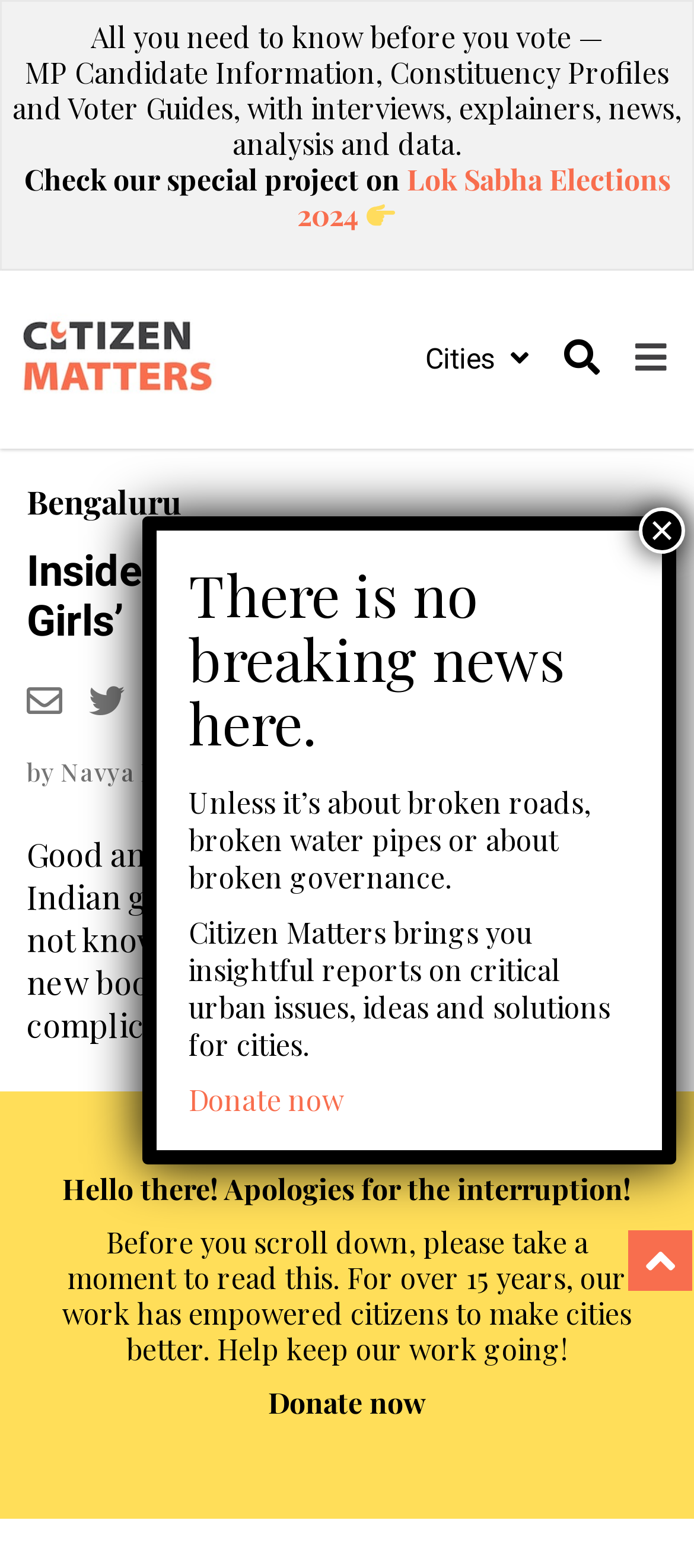What is the name of the author of this article?
Could you answer the question in a detailed manner, providing as much information as possible?

The author's name is mentioned in the static text 'by Navya P K' below the heading 'Inside the world of ‘Good Indian Girls’’.